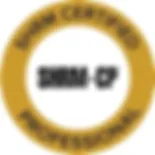Provide a single word or phrase answer to the question: 
What is the color of the border?

Gold-hued